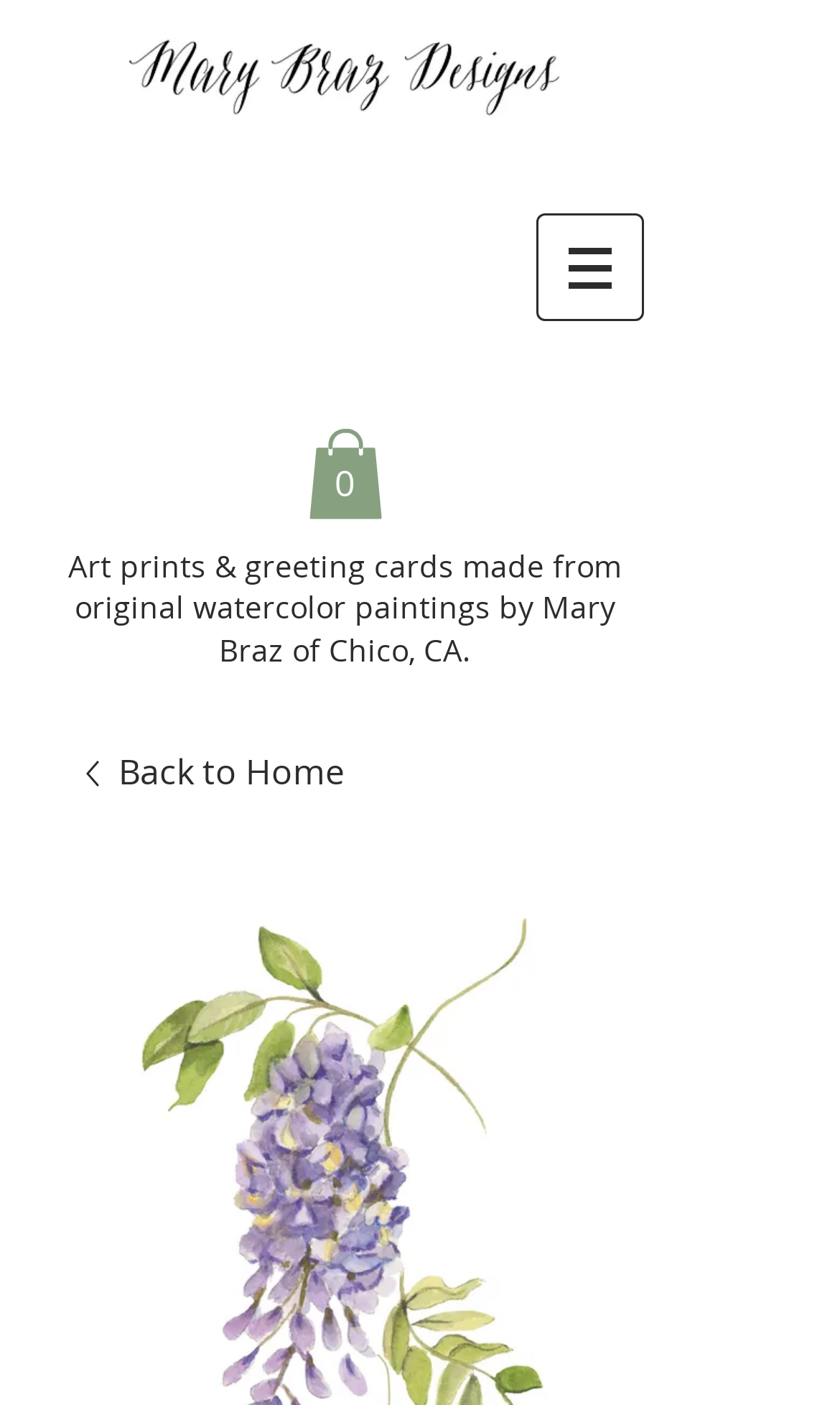Refer to the image and provide an in-depth answer to the question: 
What type of products are sold on this website?

Based on the static text on the webpage, it is mentioned that the website sells 'Art prints & greeting cards made from original watercolor paintings by Mary Braz of Chico, CA.' This indicates that the primary products sold on this website are art prints and greeting cards.